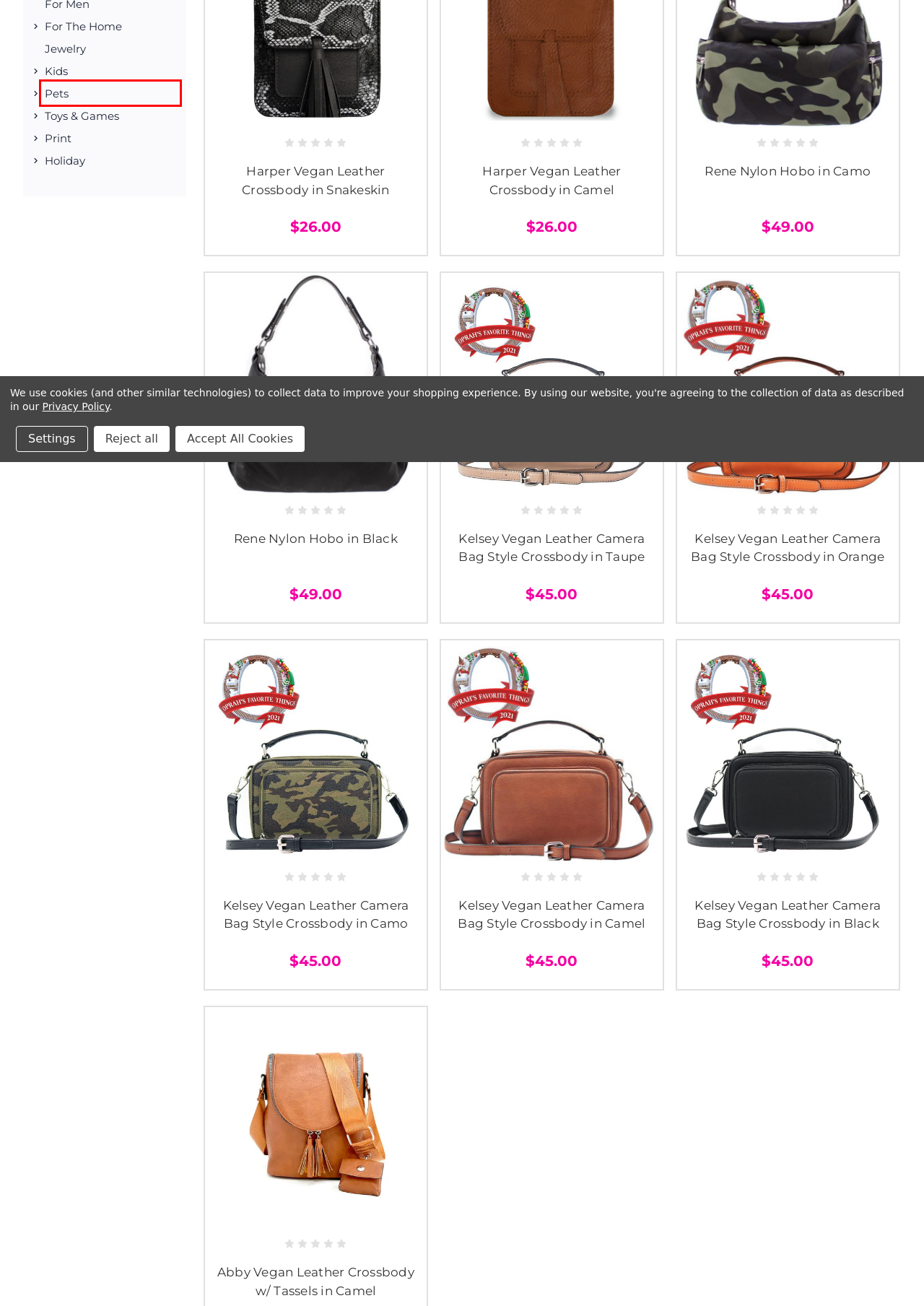After examining the screenshot of a webpage with a red bounding box, choose the most accurate webpage description that corresponds to the new page after clicking the element inside the red box. Here are the candidates:
A. Toys & Games - Am's This N That
B. Accessories - Totes - Am's This N That
C. Rene Nylon Hobo in Black - Am's This N That
D. Rene Nylon Hobo in Camo - Am's This N That
E. Am's This N That - Shopping Cart
F. Pets - Am's This N That
G. For The Home - Am's This N That
H. Holiday - Other Holidays - Am's This N That

F